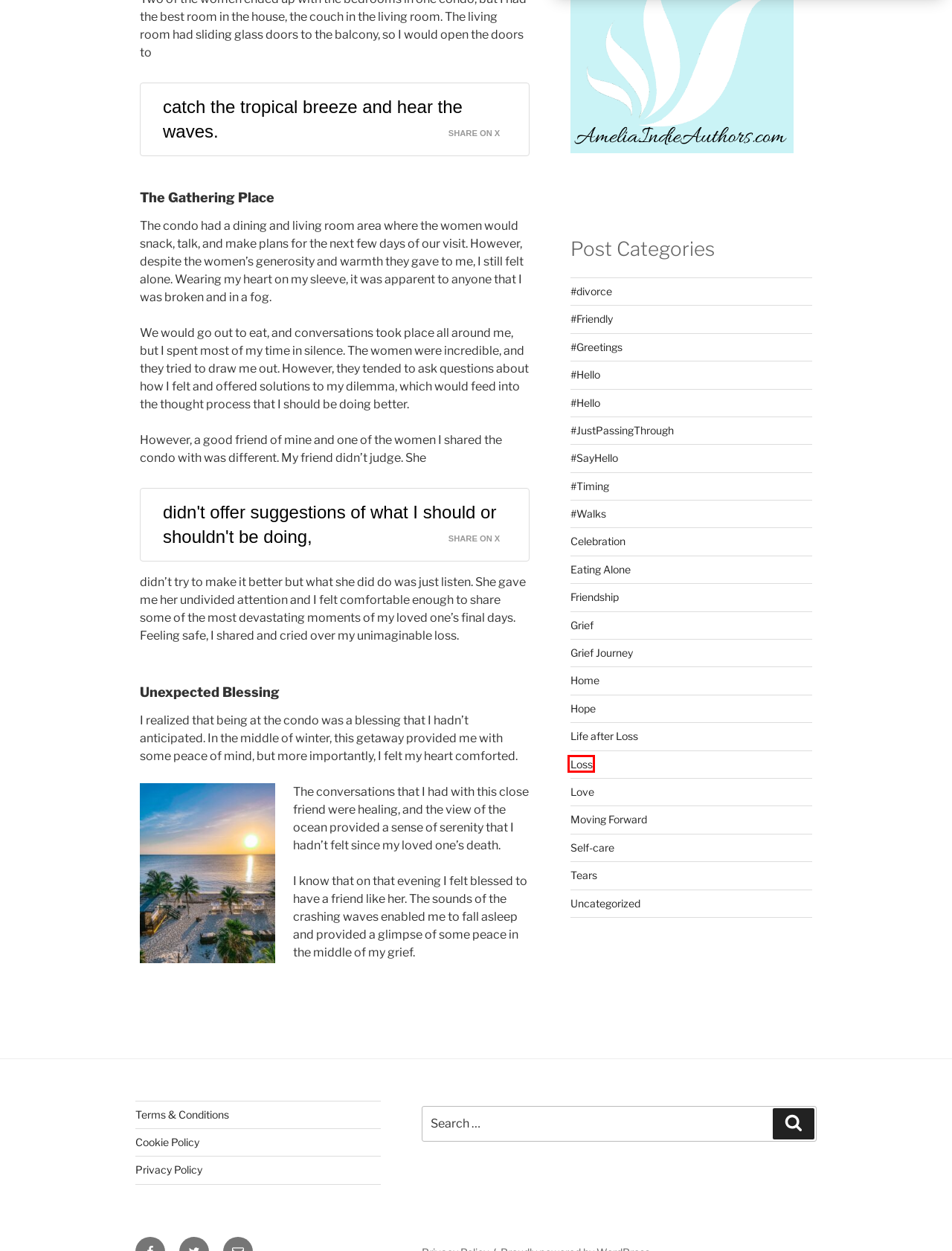Observe the provided screenshot of a webpage with a red bounding box around a specific UI element. Choose the webpage description that best fits the new webpage after you click on the highlighted element. These are your options:
A. #Greetings Archives - Rosina Leigh Eller
B. Loss Archives - Rosina Leigh Eller
C. Eating Alone Archives - Rosina Leigh Eller
D. Celebration Archives - Rosina Leigh Eller
E. Grief Journey Archives - Rosina Leigh Eller
F. Home Archives - Rosina Leigh Eller
G. #Timing Archives - Rosina Leigh Eller
H. #Friendly Archives - Rosina Leigh Eller

B